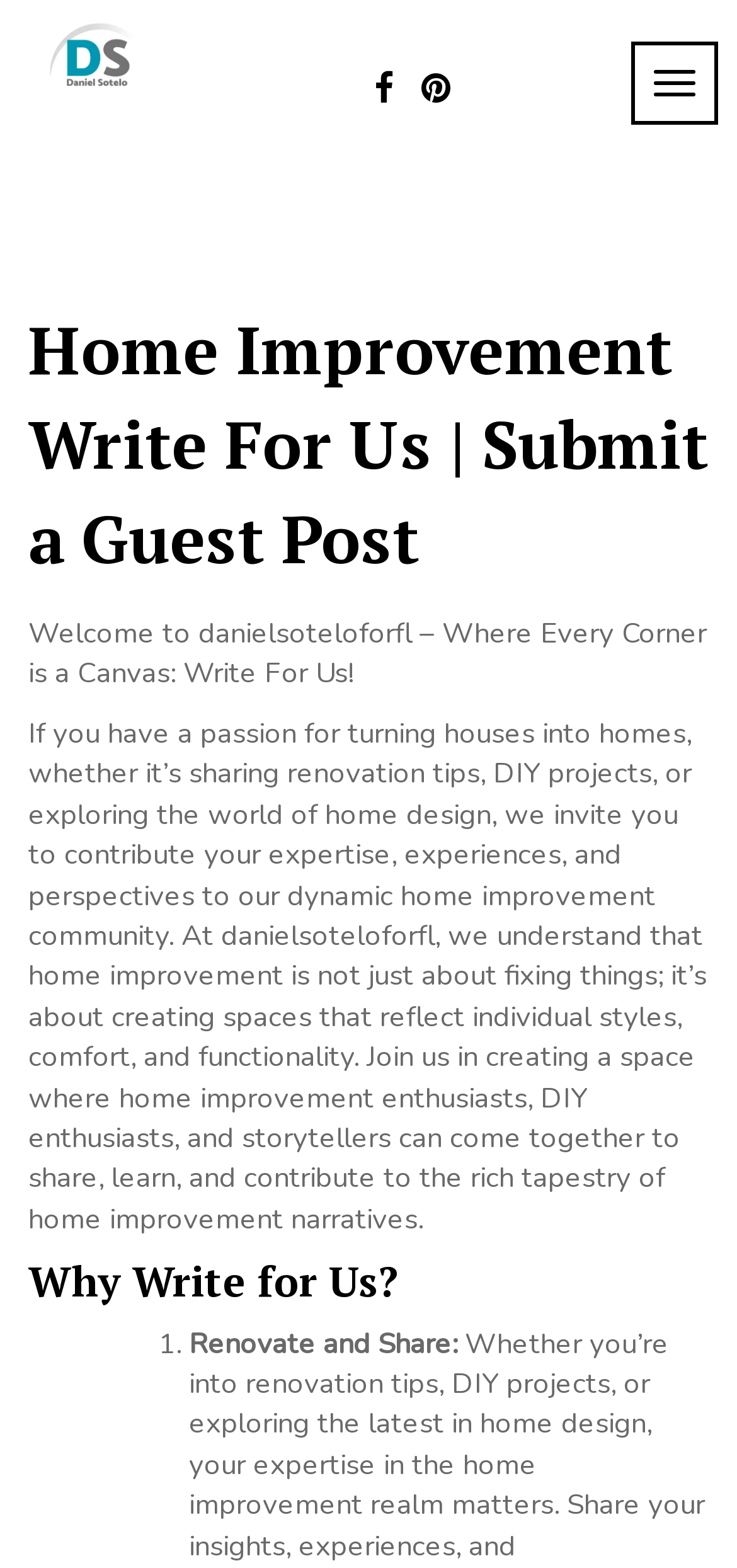Based on the image, give a detailed response to the question: Is the website accepting guest posts?

The website is accepting guest posts as indicated by the meta description 'Join our home improvement community. Accepting guest posts...' and the static text 'Submit a Guest Post' which is a child of the root element.